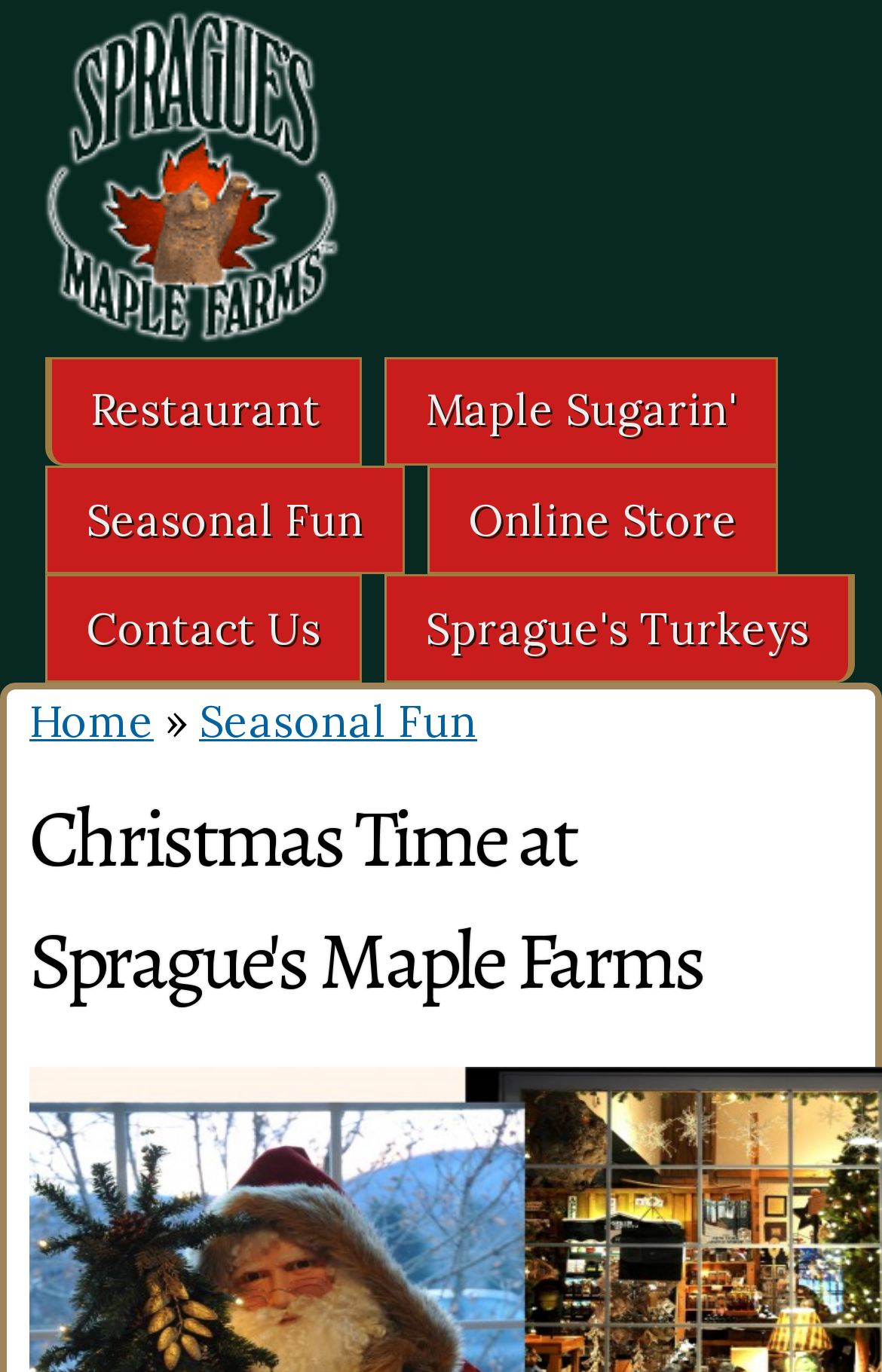What is the current page about?
Please answer using one word or phrase, based on the screenshot.

Seasonal Fun